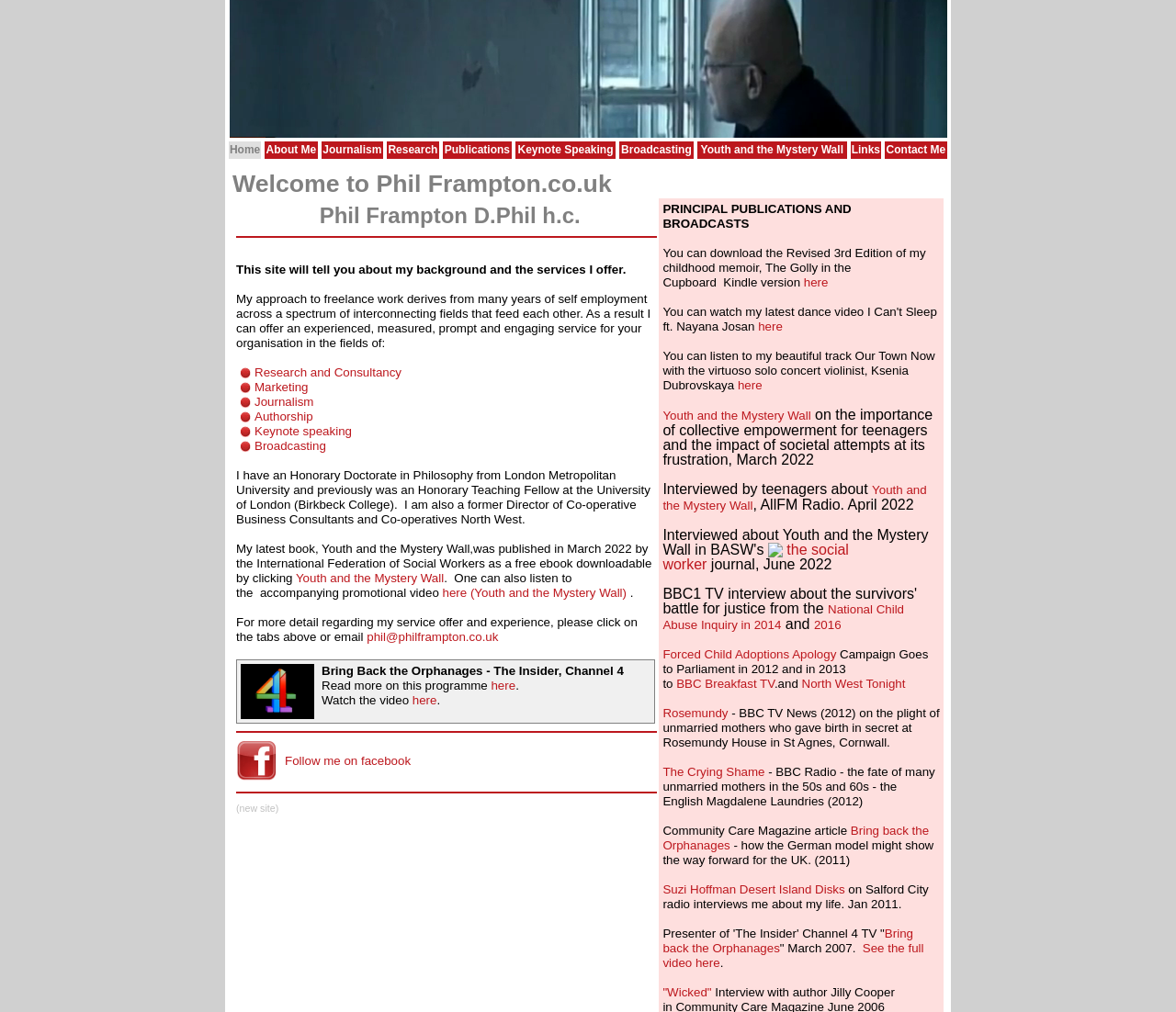Provide a brief response in the form of a single word or phrase:
What is the title of the book written by Phil Frampton?

Youth and the Mystery Wall